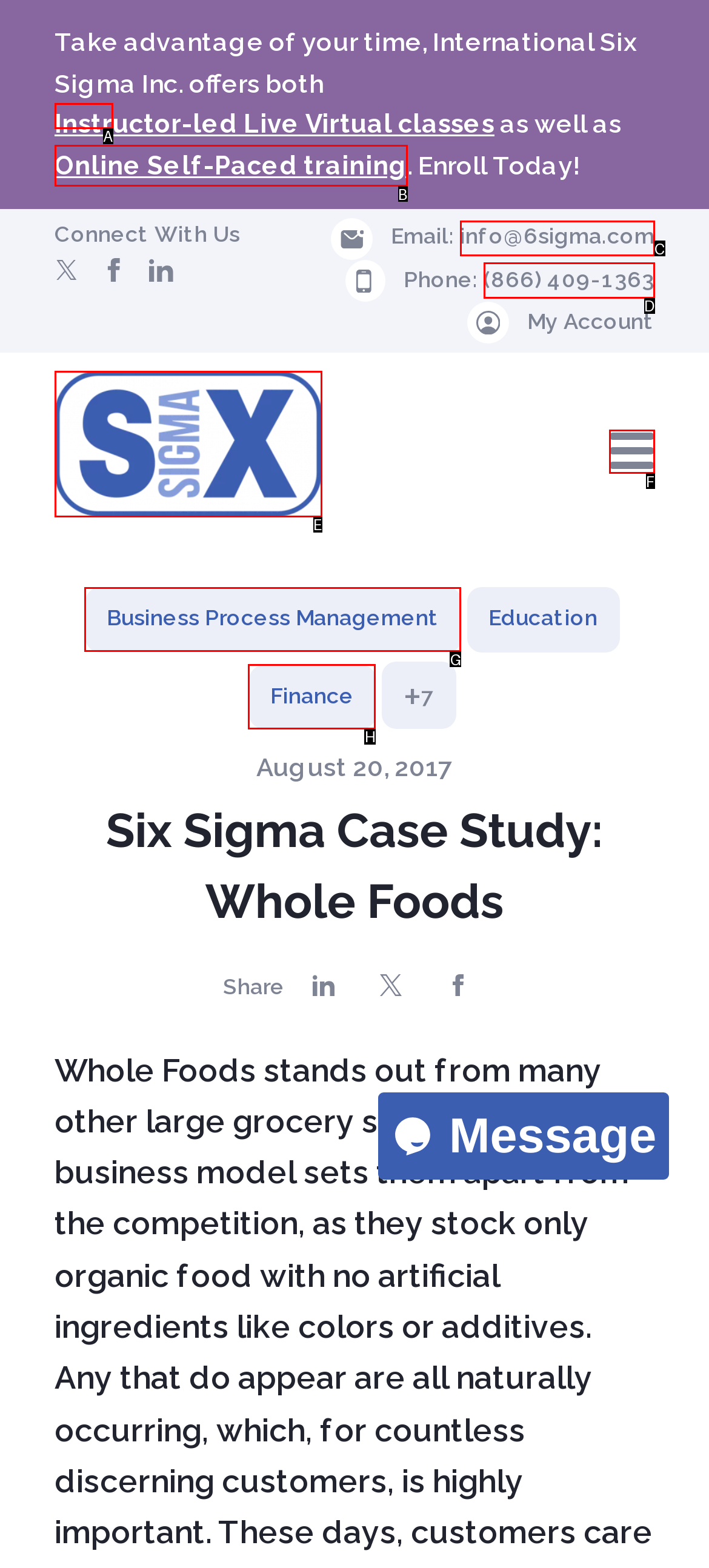Choose the option that best matches the description: info@6sigma.com
Indicate the letter of the matching option directly.

C